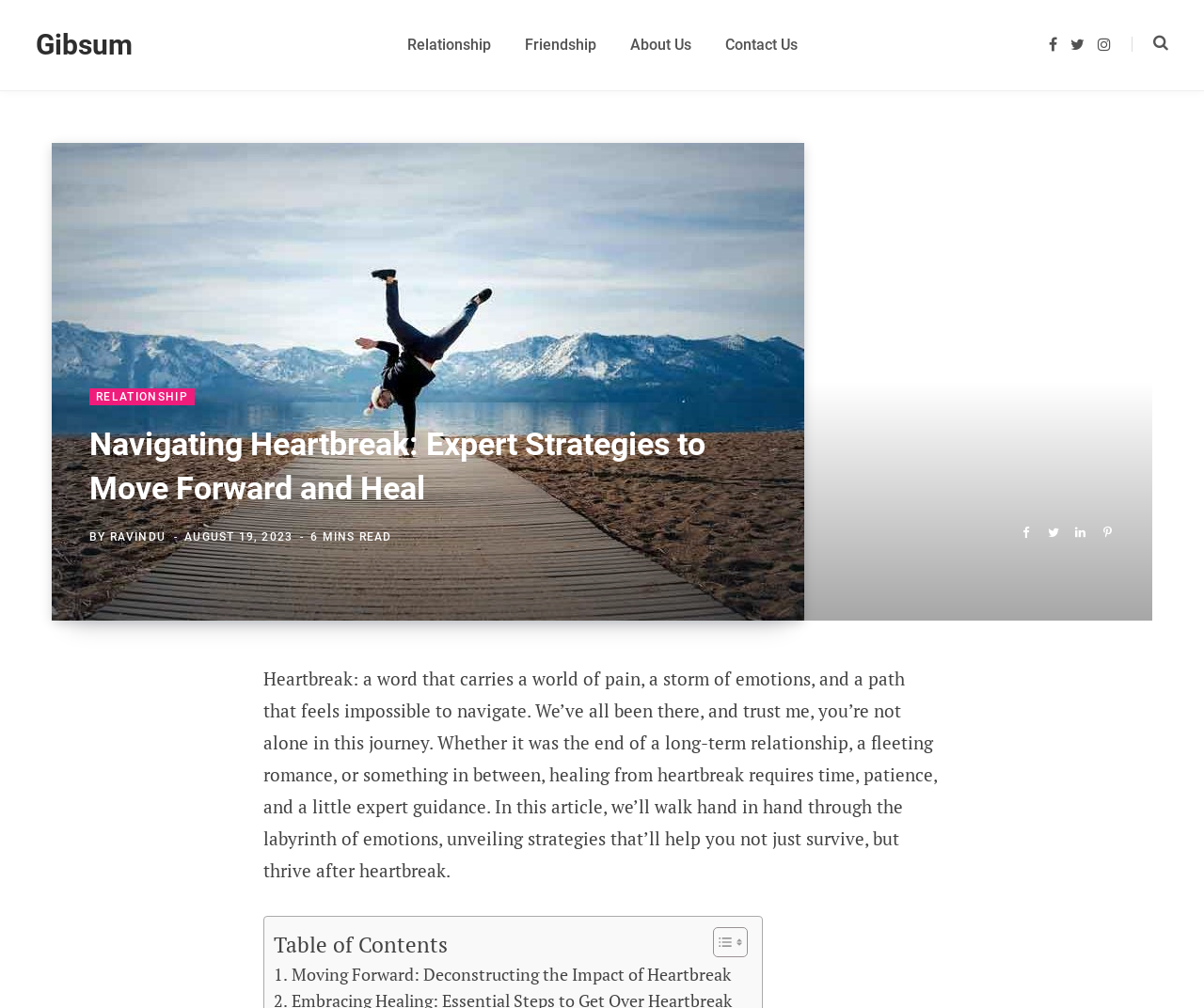Locate the bounding box coordinates of the element I should click to achieve the following instruction: "Read the article 'Building Self-Confidence'".

[0.043, 0.142, 0.957, 0.616]